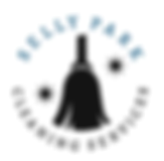Where do they provide cleaning services?
Refer to the image and give a detailed response to the question.

The company provides high-quality cleaning solutions for homes and businesses in Birmingham, as mentioned in the caption.